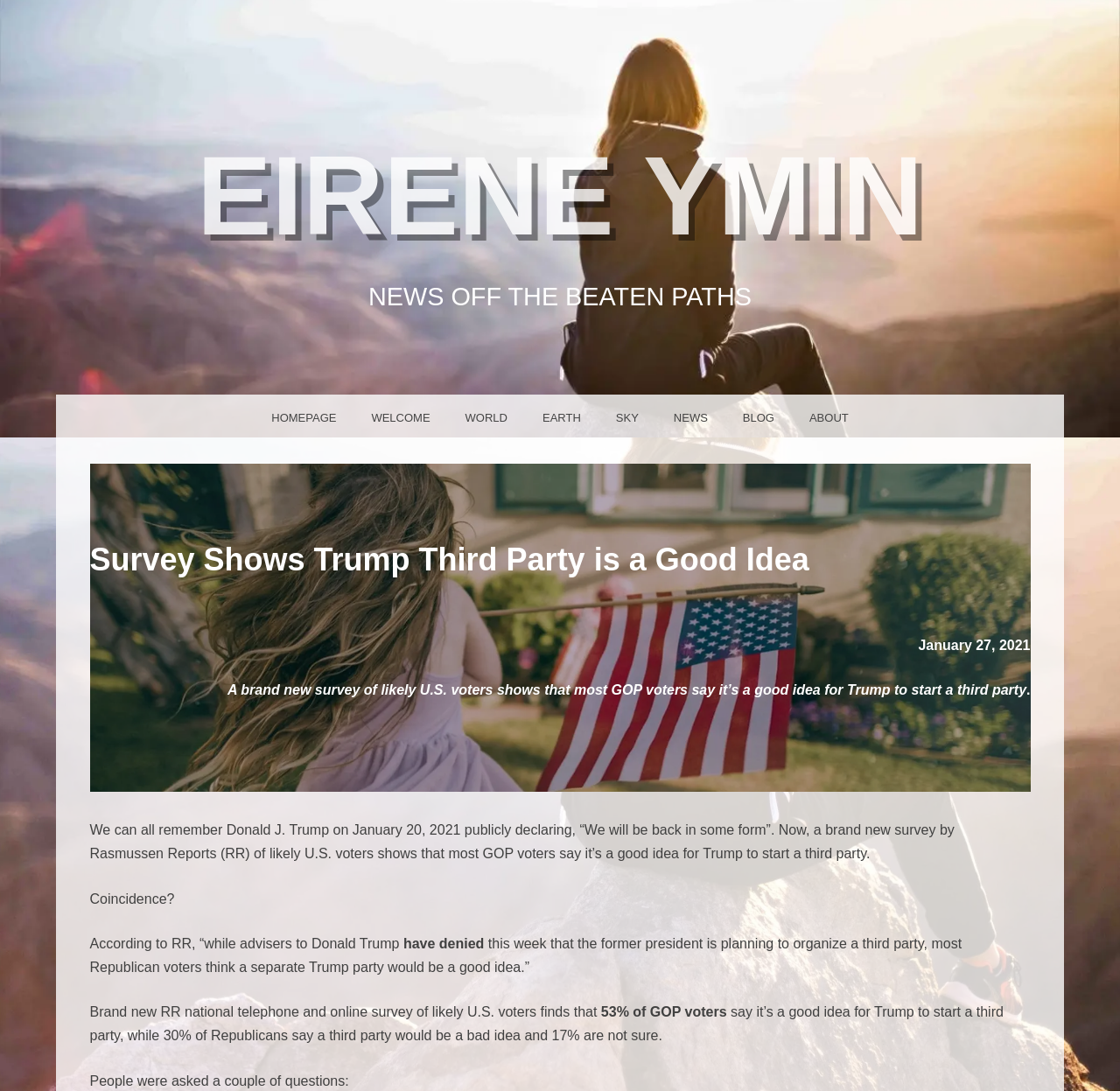What is the name of the organization that conducted the survey?
Provide a thorough and detailed answer to the question.

The name of the organization that conducted the survey can be found by looking at the text in the article body, which mentions 'Rasmussen Reports (RR)' as the organization that conducted the survey.